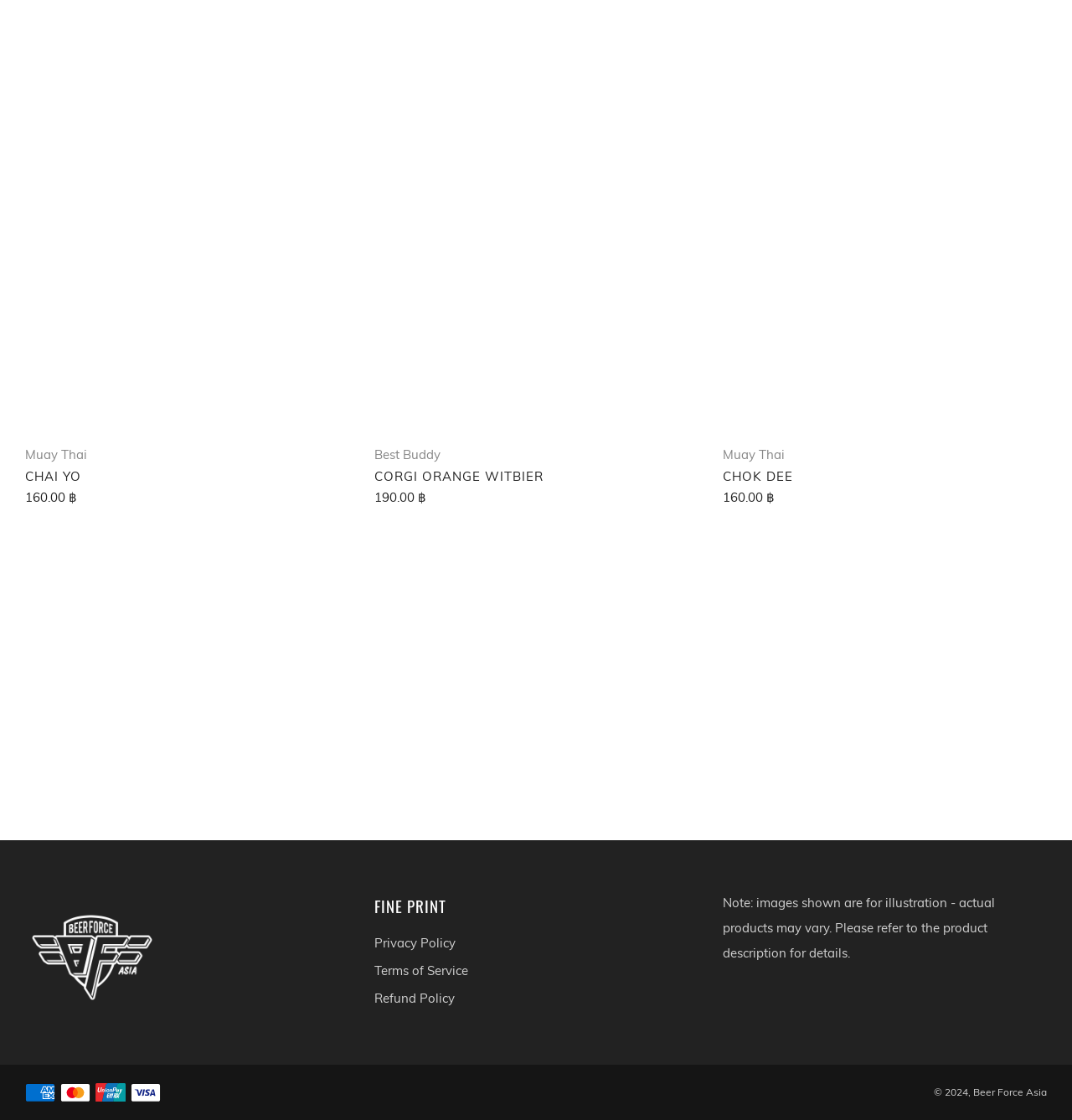Provide a brief response using a word or short phrase to this question:
What is the price of Chai Yo?

160.00 ฿